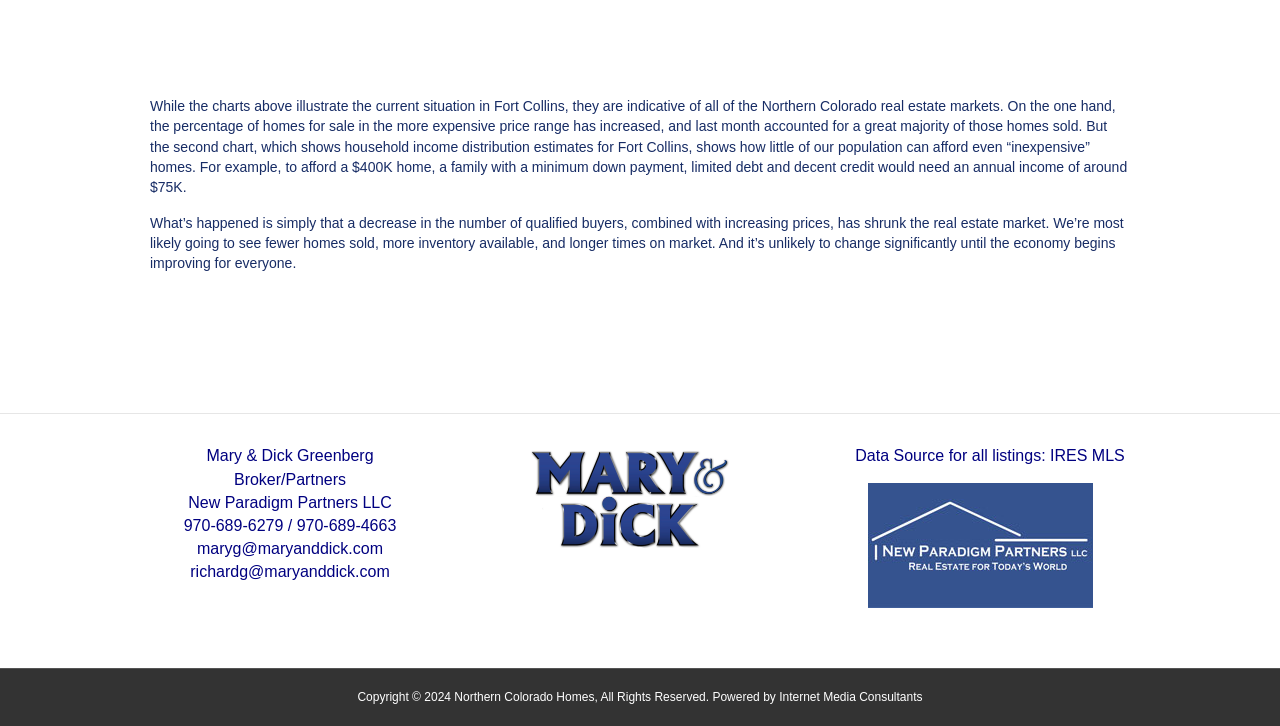Locate the bounding box of the UI element based on this description: "alt="Logo ID"". Provide four float numbers between 0 and 1 as [left, top, right, bottom].

[0.414, 0.685, 0.586, 0.707]